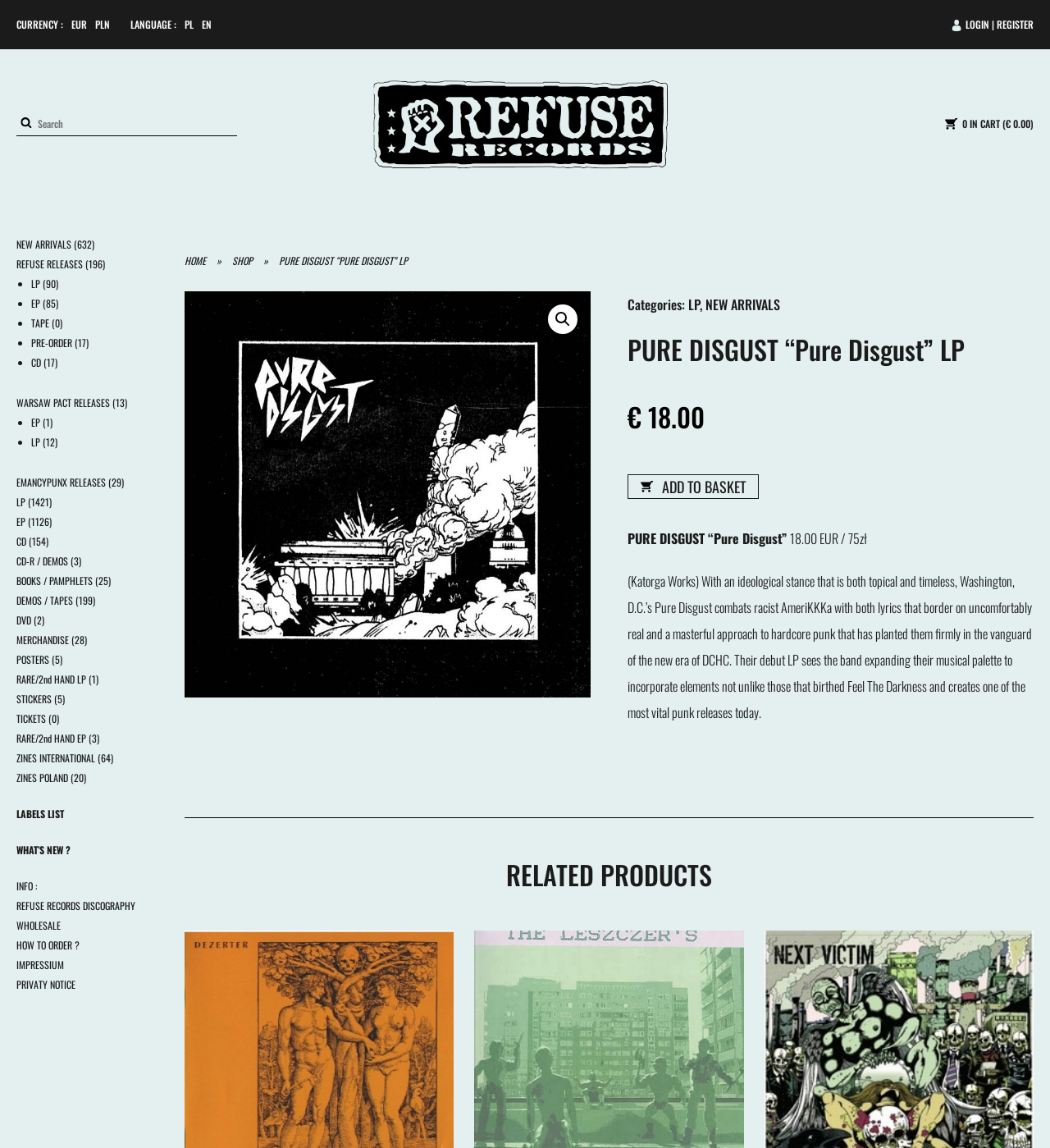Carefully observe the image and respond to the question with a detailed answer:
How many items are in the cart?

I found the answer by looking at the button 'Koszyk 0 IN CART ( € 0.00 )', which indicates that there are 0 items in the cart.